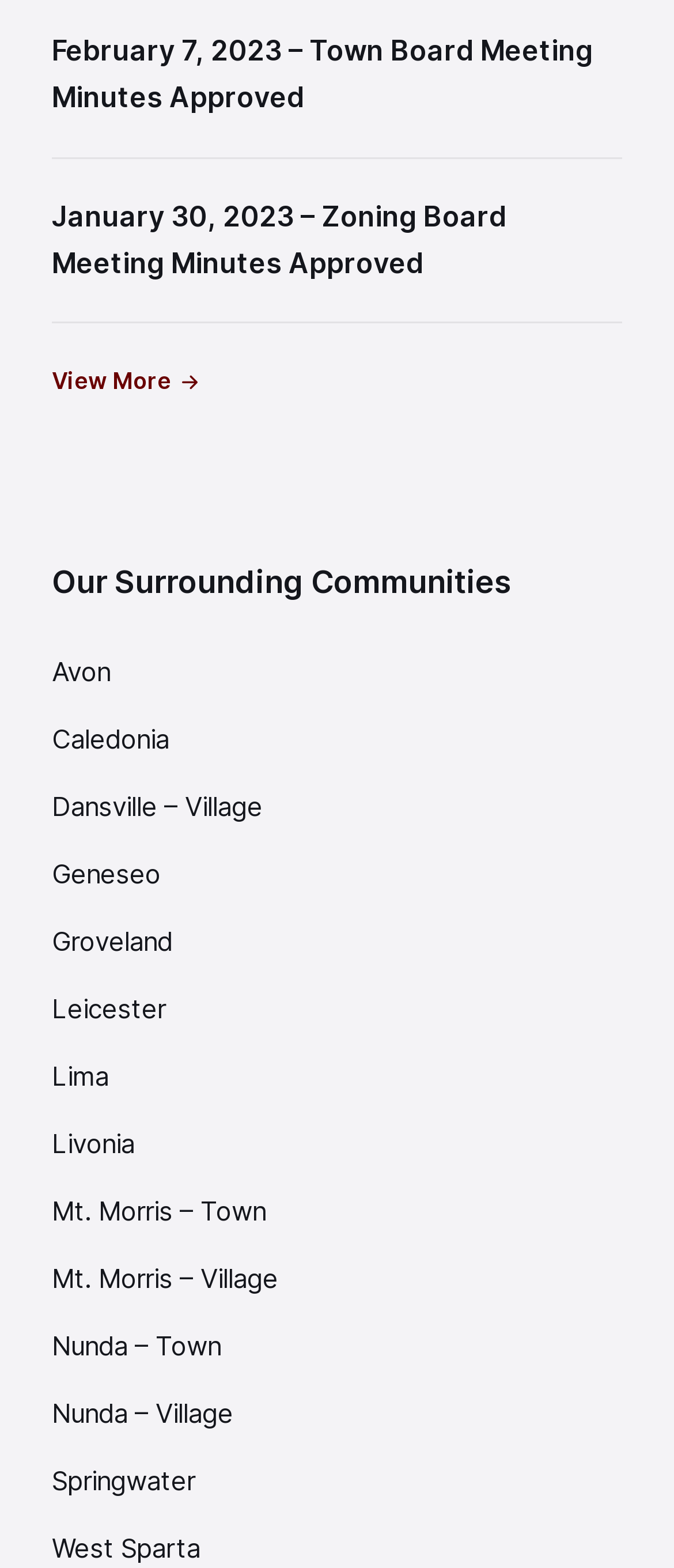Give a one-word or phrase response to the following question: What is the last community listed?

West Sparta